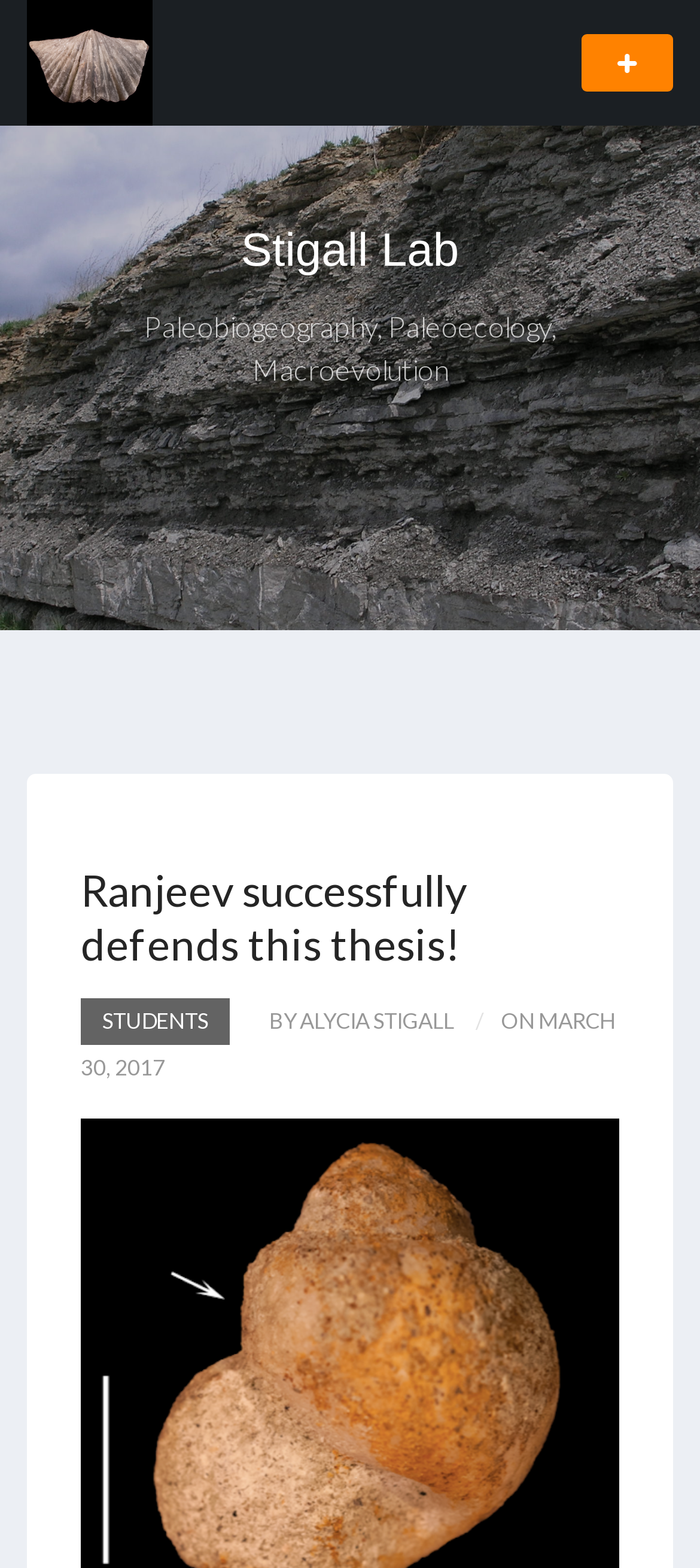Construct a comprehensive caption that outlines the webpage's structure and content.

The webpage appears to be a blog post or news article from the Stigall Paleobiology Lab. At the top right corner, there is a button with an icon. Below it, on the top left, there is a link to the lab's homepage, accompanied by a small image. 

The main content of the webpage is divided into two sections. On the left, there are three links: "Stigall Lab", "Paleobiogeography, Paleoecology, Macroevolution", and "STUDENTS". On the right, there is a heading that reads "Ranjeev successfully defends this thesis!" followed by a link "BY ALYCIA STIGALL" and a timestamp "ON MARCH 30, 2017". 

The webpage is celebrating Ranjeev's successful defense of their MS thesis, with a lively presentation and discussion of Paleoecology of the Freshwater Ampullariidae from the Late Oligocene Nsungwe Formation.